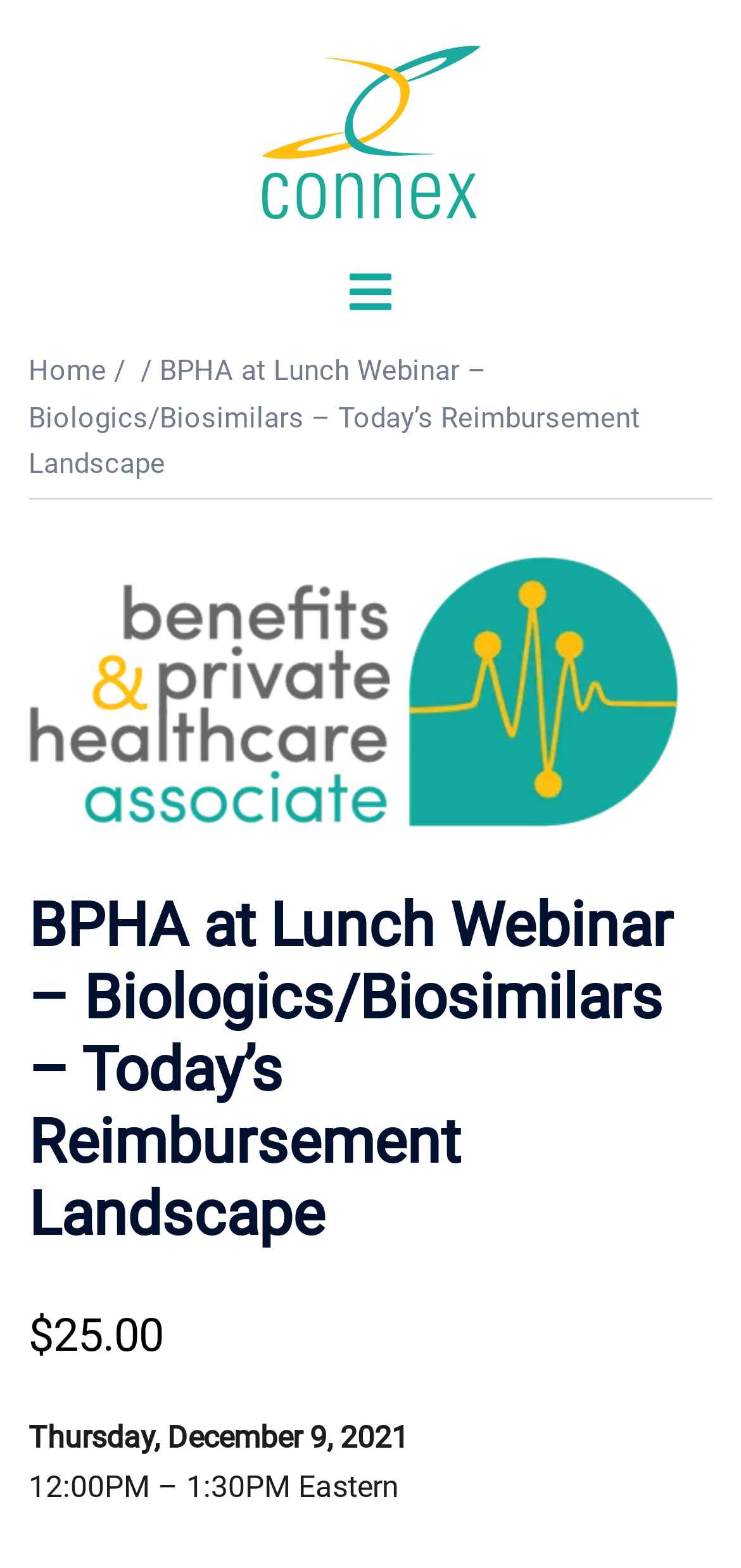Give a one-word or short-phrase answer to the following question: 
What is the topic of the webinar?

Biologics/Biosimilars